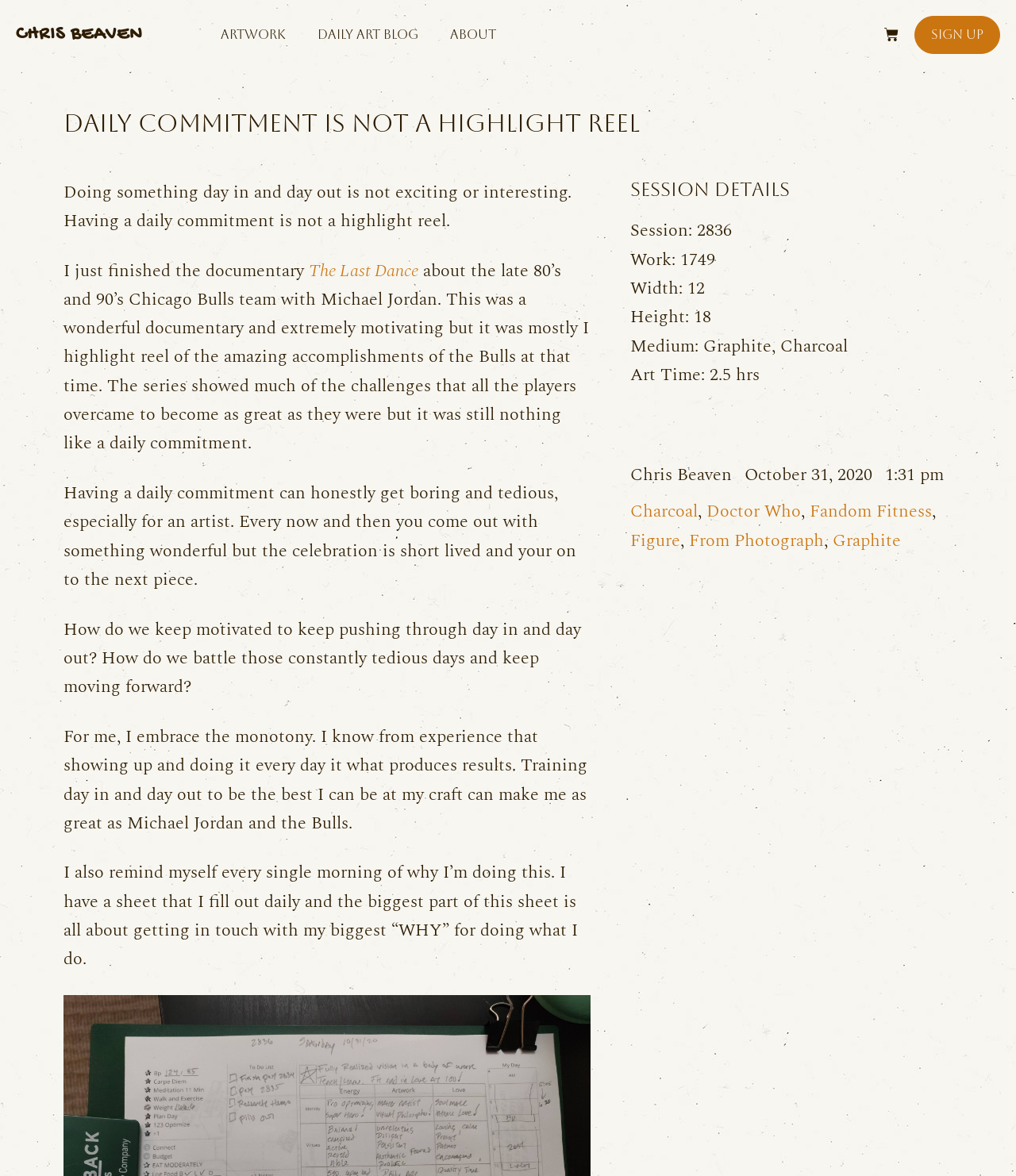Can you determine the main header of this webpage?

Daily Commitment is Not a Highlight Reel